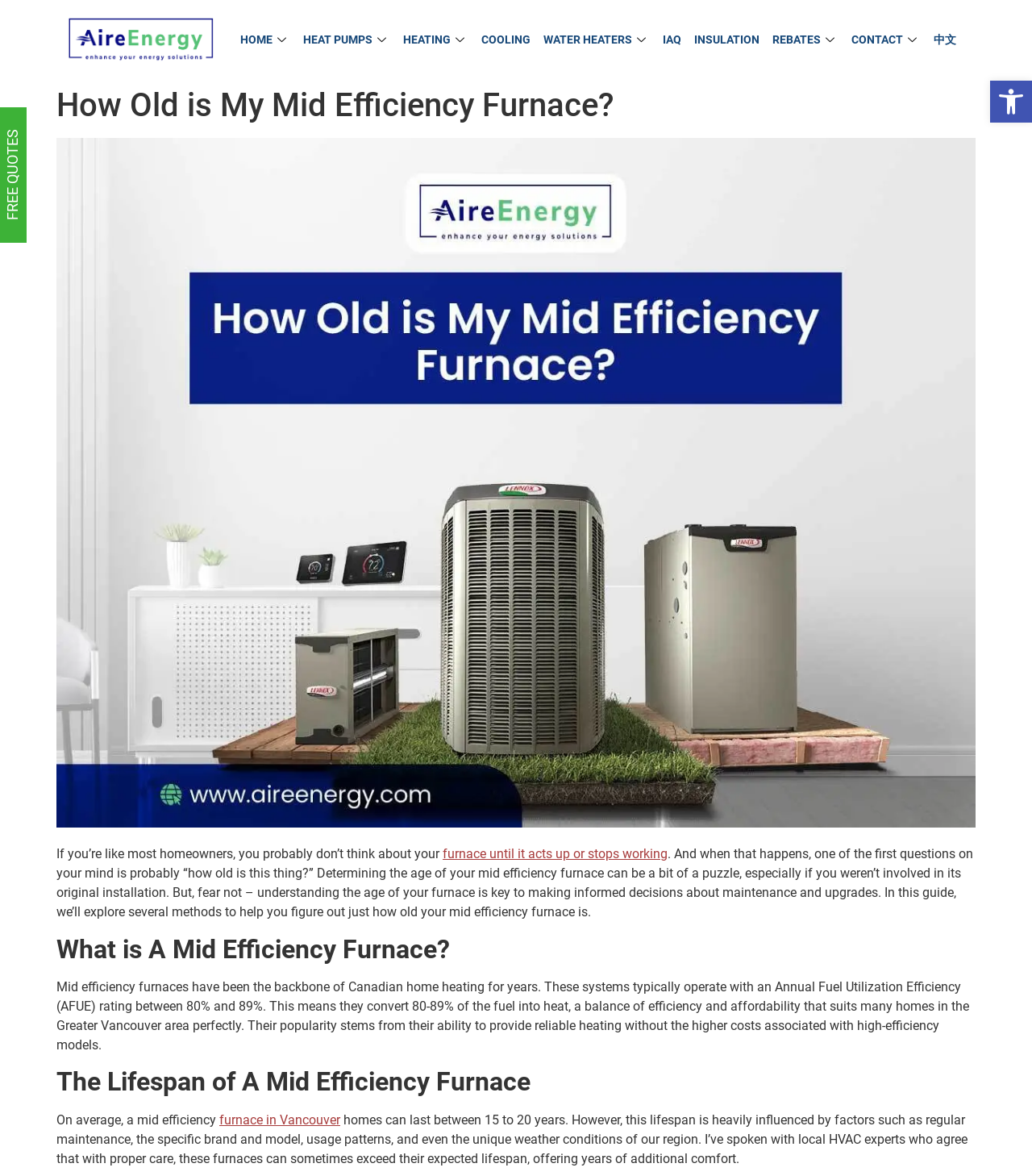Identify the bounding box coordinates of the element that should be clicked to fulfill this task: "Go to Next Page". The coordinates should be provided as four float numbers between 0 and 1, i.e., [left, top, right, bottom].

None